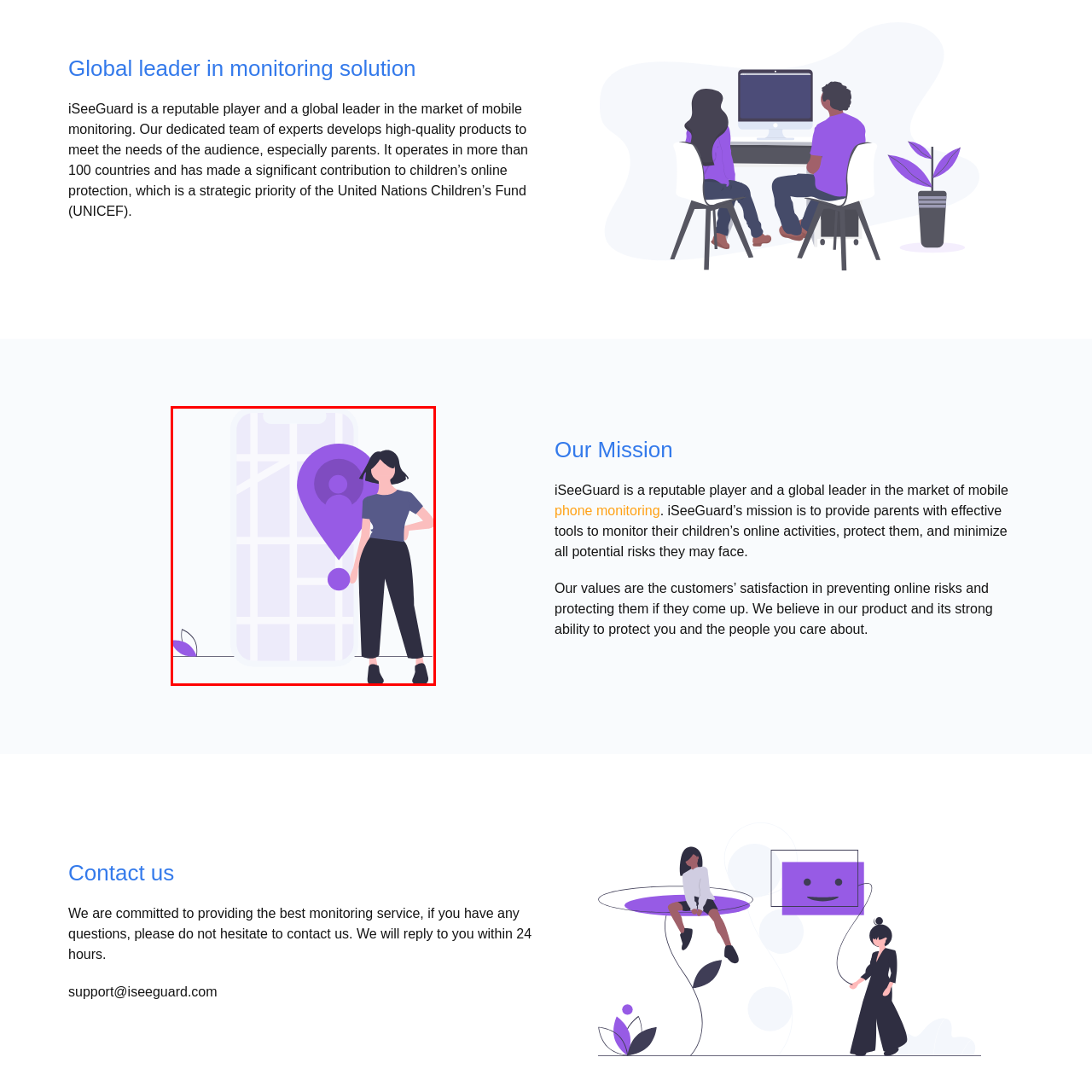Direct your attention to the area enclosed by the green rectangle and deliver a comprehensive answer to the subsequent question, using the image as your reference: 
What is the dominant color palette of the illustration?

The caption specifically mentions that the overall color palette of the illustration includes shades of purple, which reinforces the theme of technology and innovation.